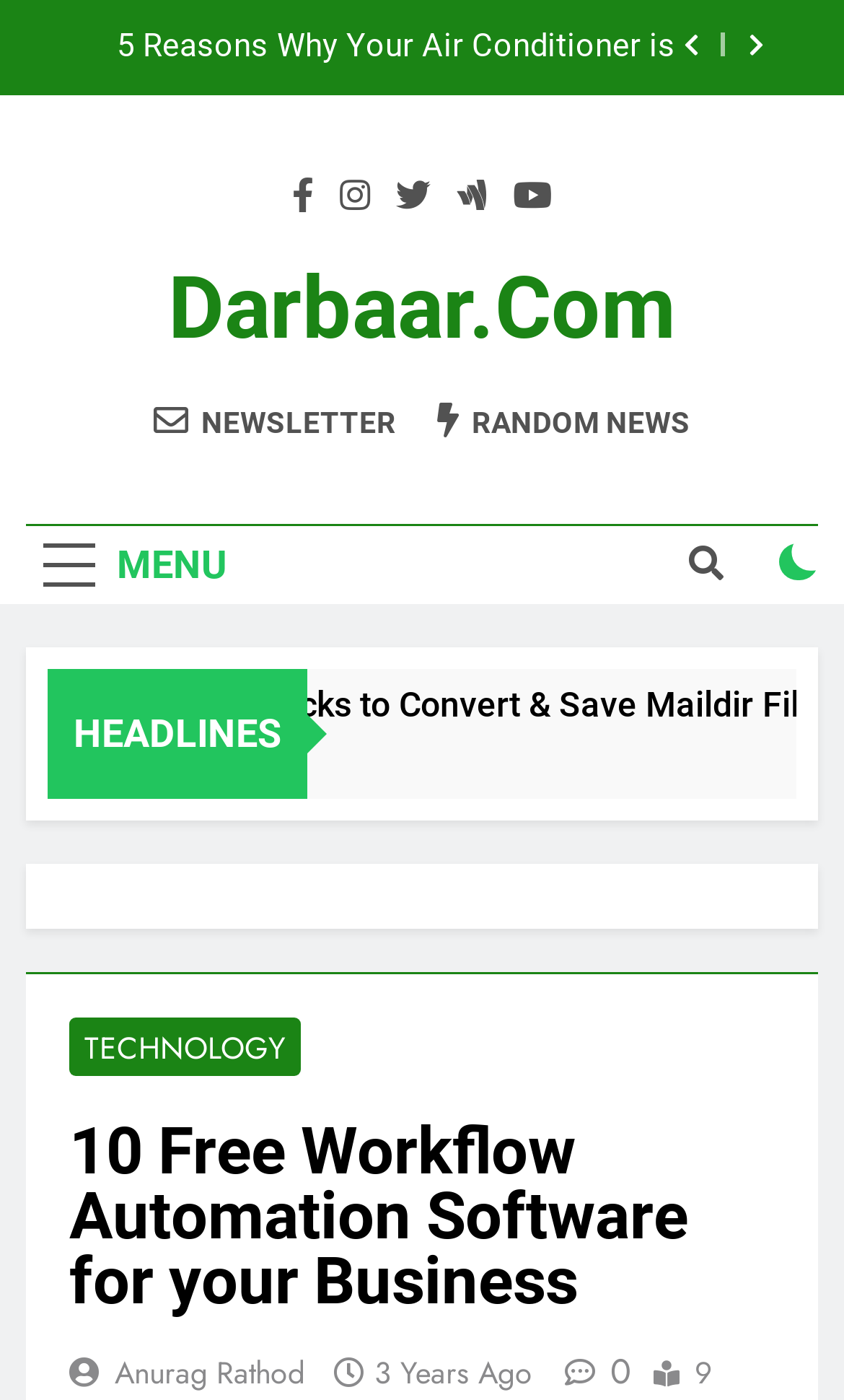What is the title of the list item?
Deliver a detailed and extensive answer to the question.

I looked at the list item and found that it has a link with the text 'Crafting the Perfect Custom Bath Bomb Packaging', which suggests that this is the title of the list item.